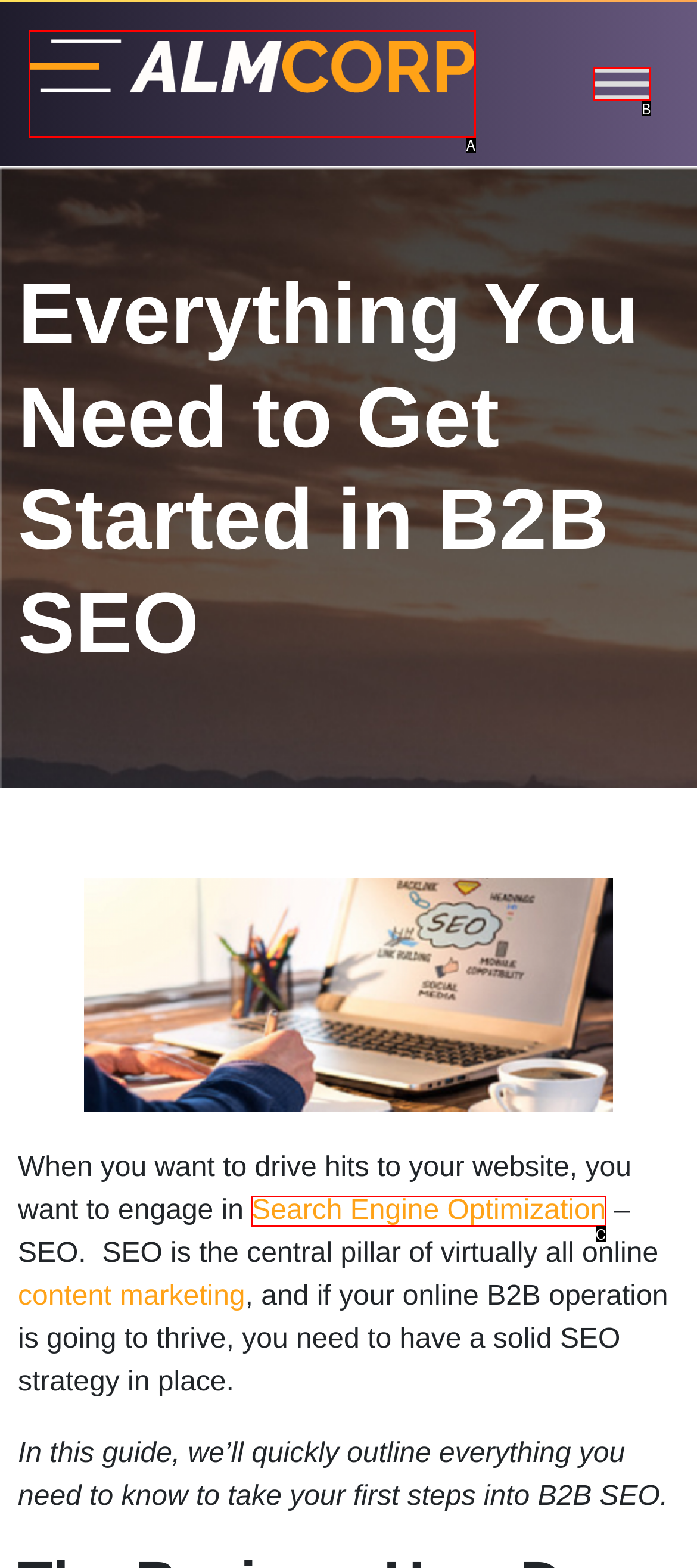Using the description: Search Engine Optimization, find the corresponding HTML element. Provide the letter of the matching option directly.

C